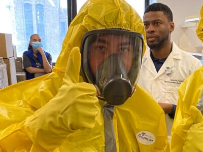What is the expression of the person in the foreground?
From the screenshot, provide a brief answer in one word or phrase.

Confident and positive